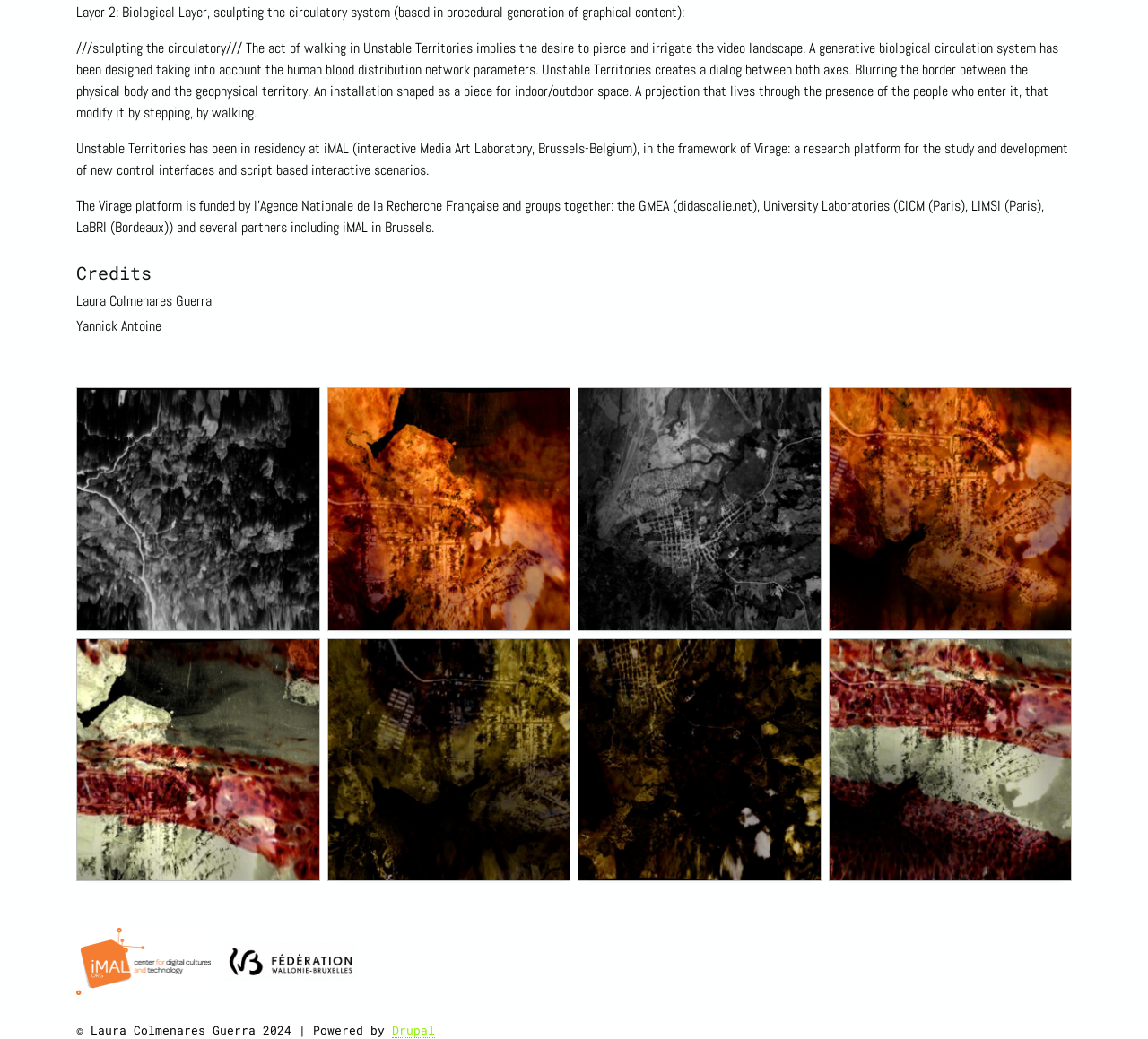Please identify the bounding box coordinates of the area that needs to be clicked to fulfill the following instruction: "Click the 'Unstable Territories - Laura Colmenares Guerra' link."

[0.066, 0.48, 0.279, 0.499]